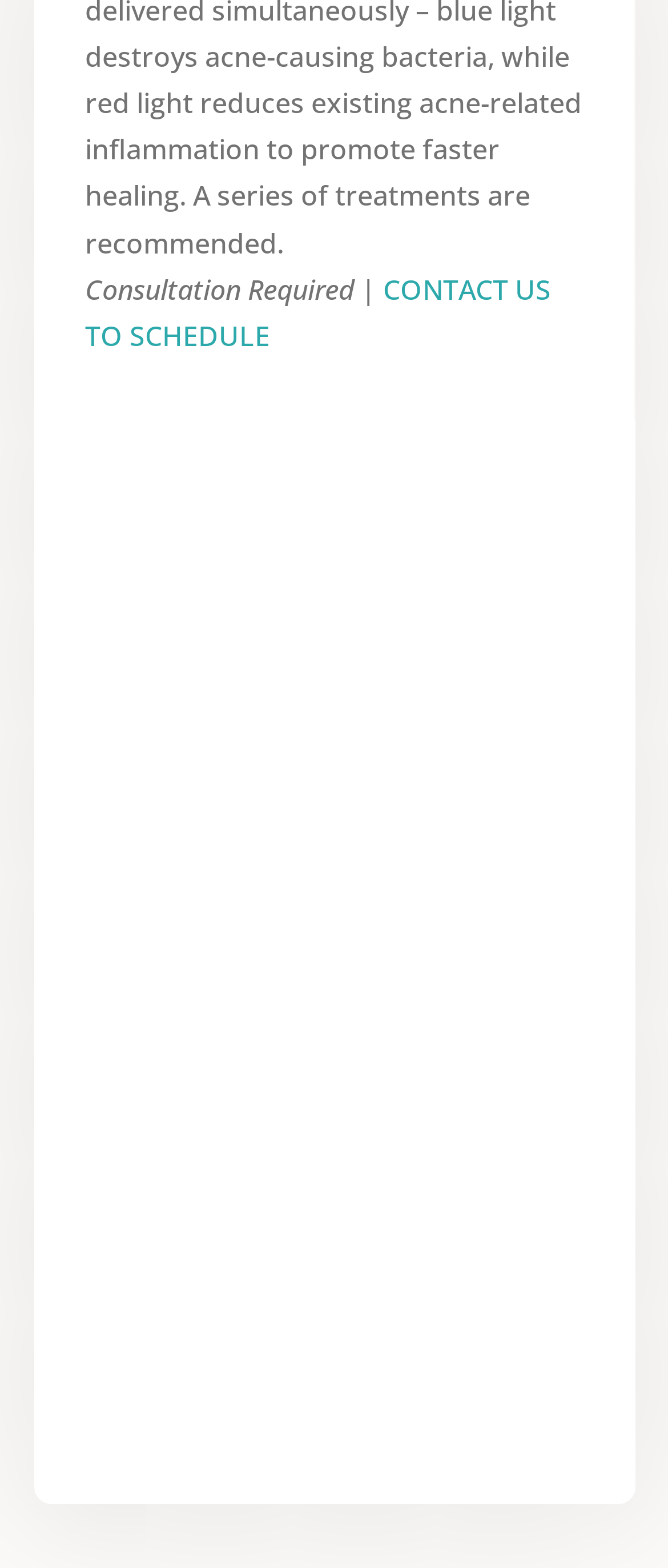What is the first spa service listed?
Refer to the screenshot and answer in one word or phrase.

Baby on Board